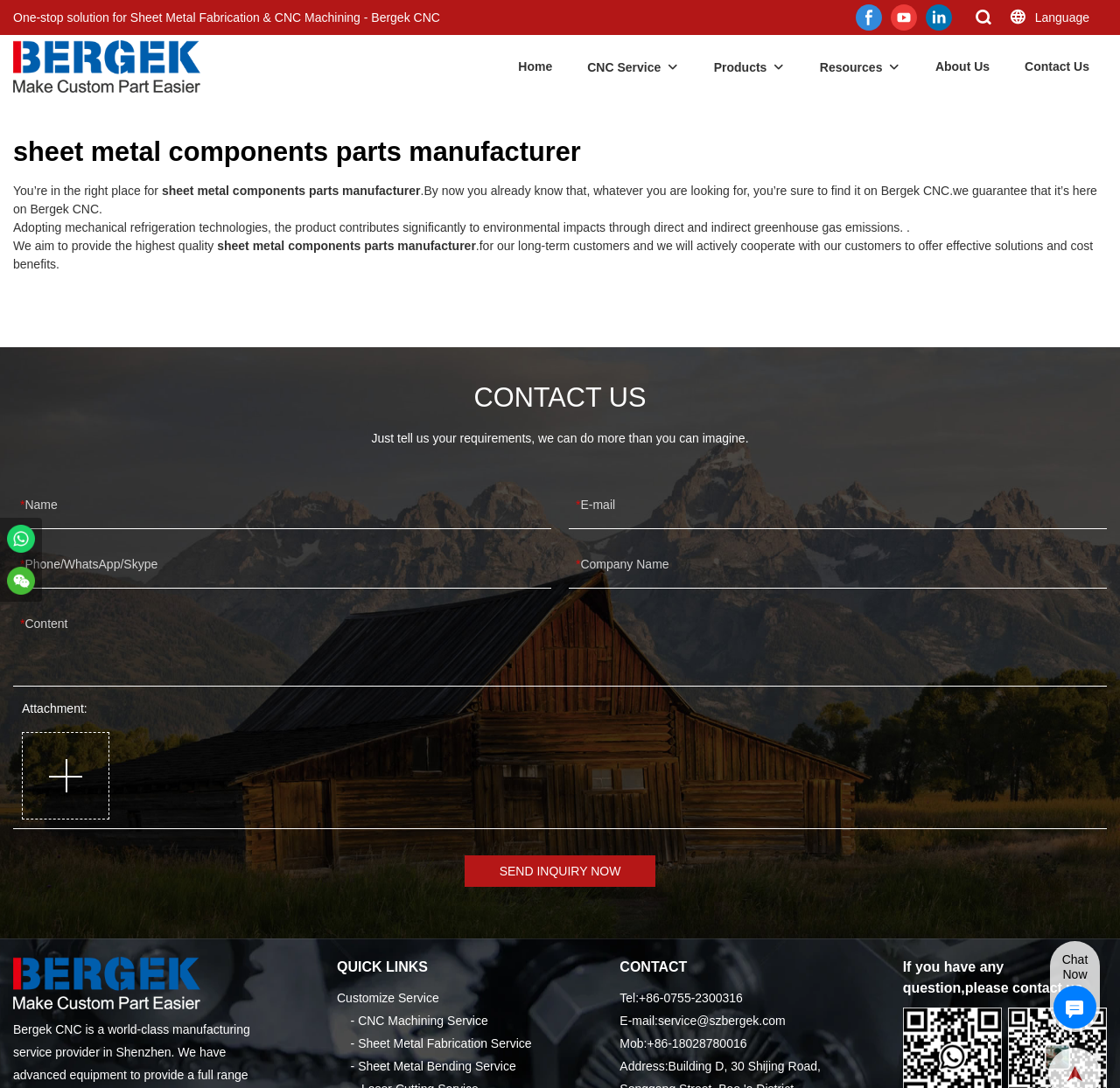Please specify the bounding box coordinates of the clickable section necessary to execute the following command: "Fill in the Name field".

[0.018, 0.463, 0.486, 0.479]